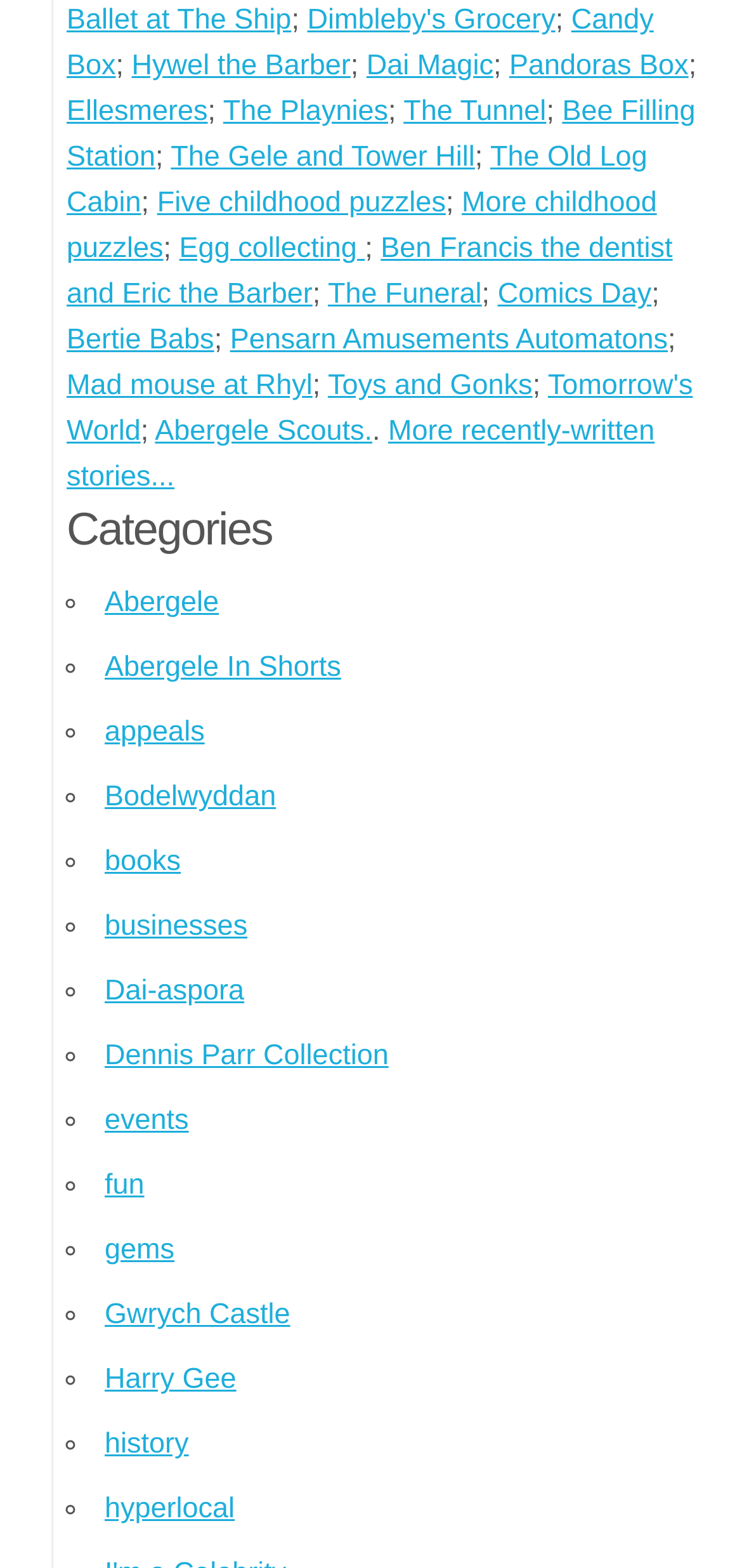Determine the bounding box coordinates of the area to click in order to meet this instruction: "Visit 'Categories'".

[0.09, 0.319, 0.967, 0.359]